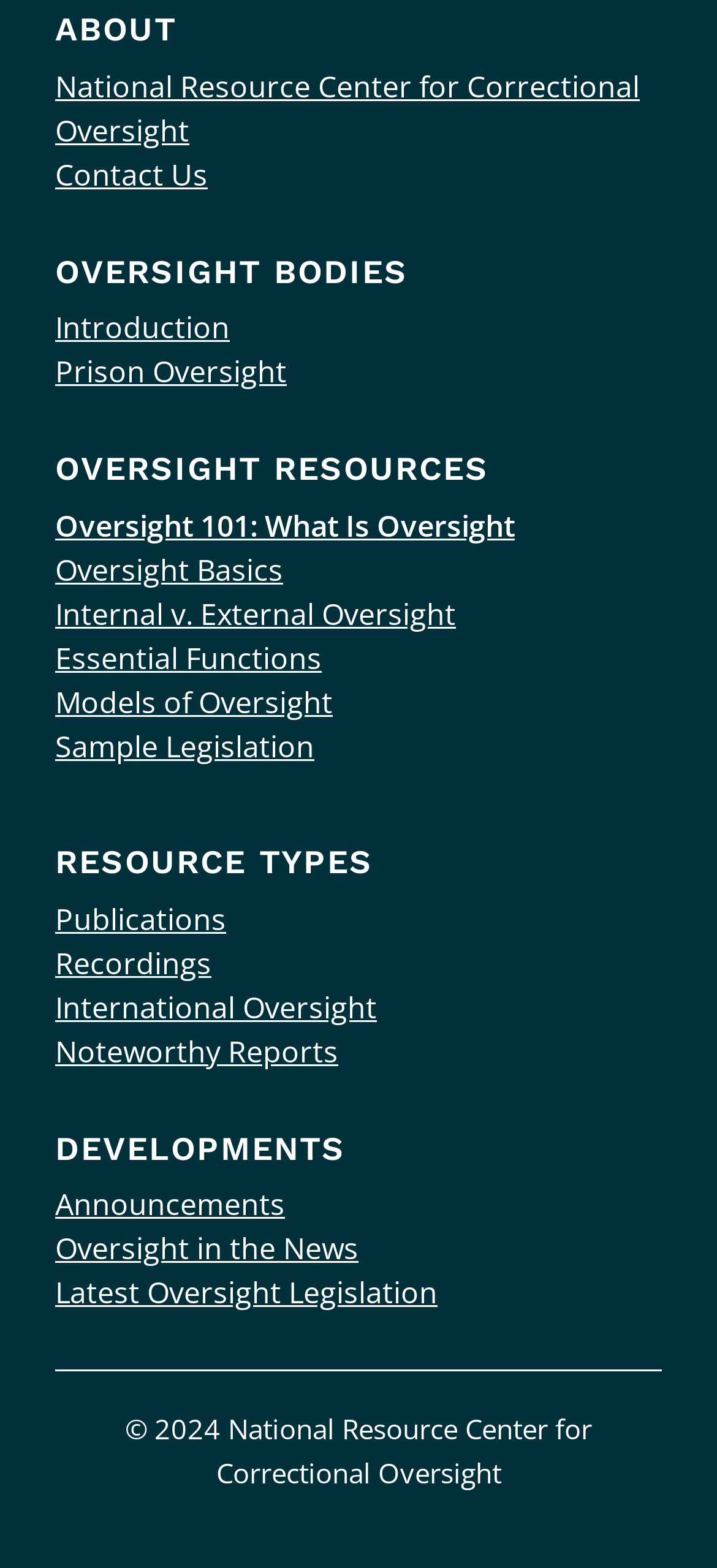What is the first link in the RESOURCE TYPES section?
From the details in the image, provide a complete and detailed answer to the question.

I looked at the links in the RESOURCE TYPES section and found that the first link is 'Publications'.